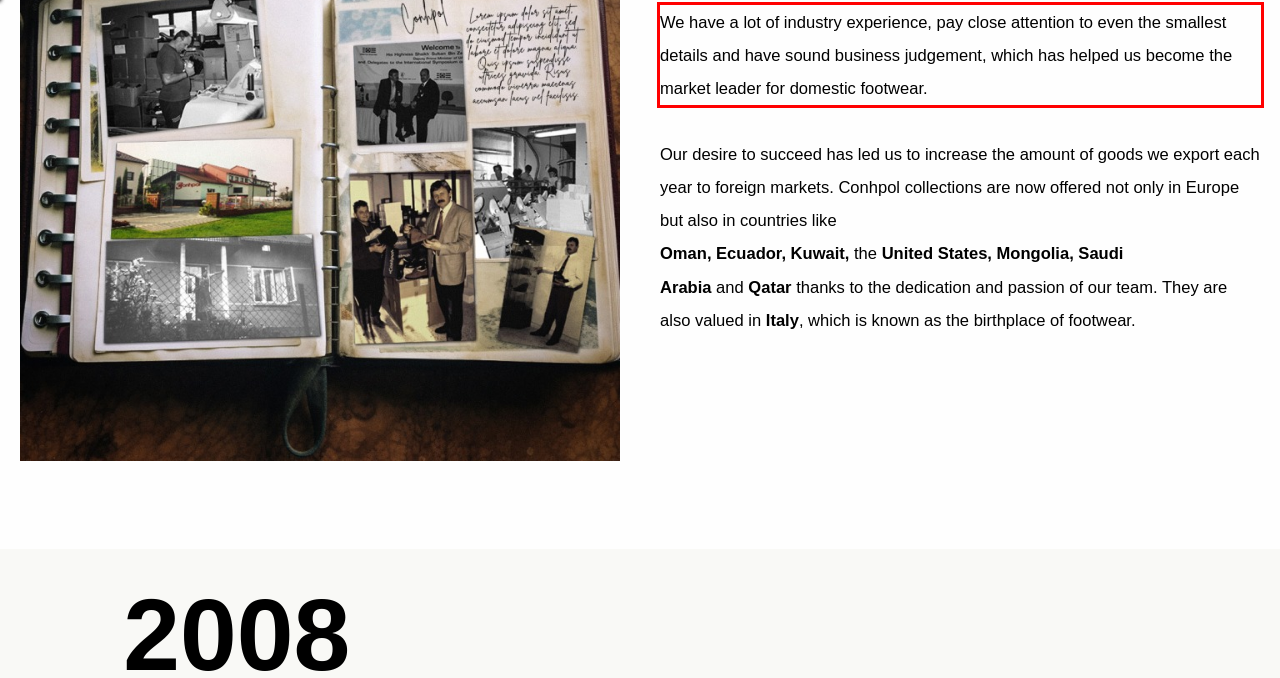Examine the webpage screenshot and use OCR to recognize and output the text within the red bounding box.

We have a lot of industry experience, pay close attention to even the smallest details and have sound business judgement, which has helped us become the market leader for domestic footwear.